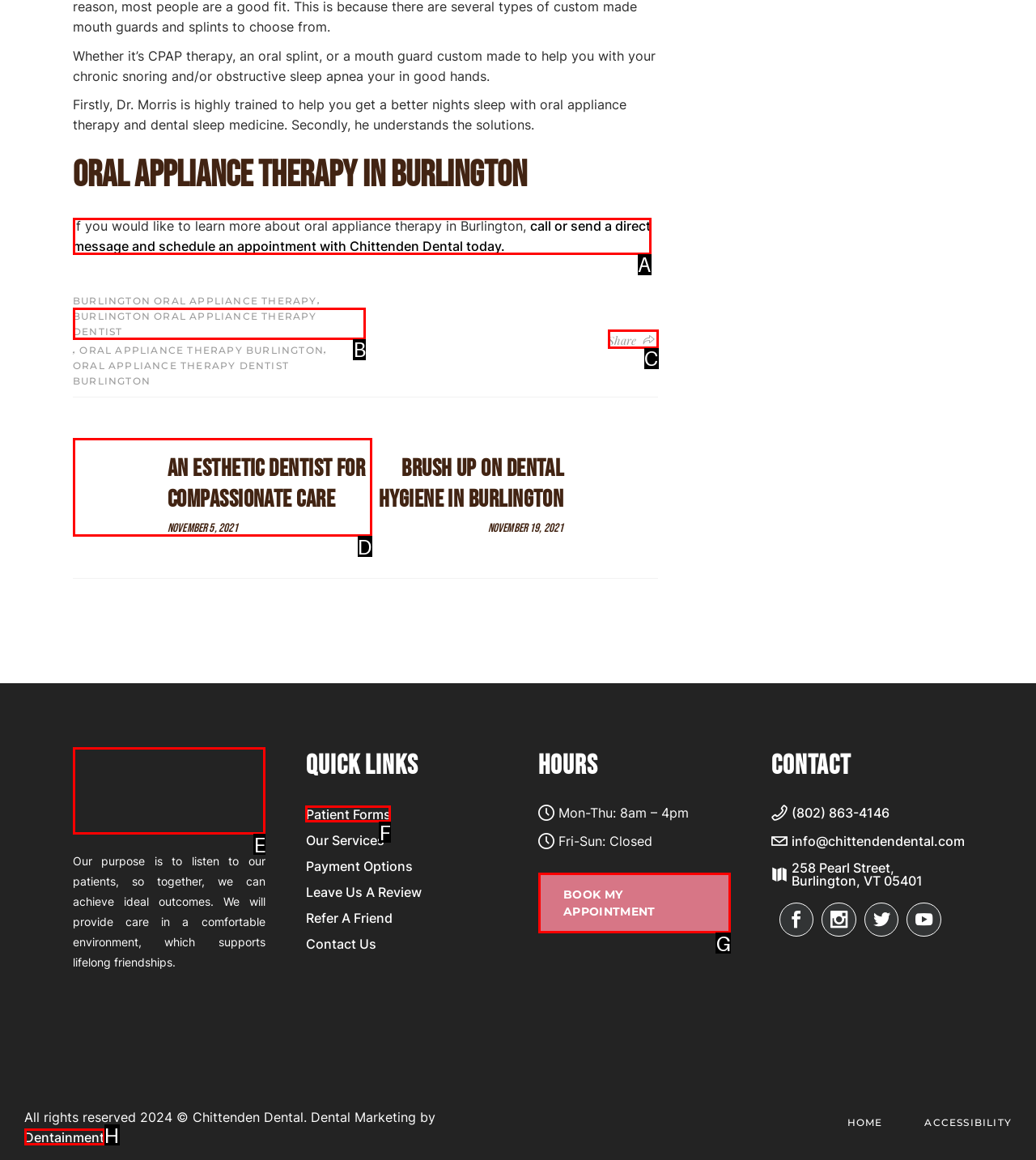Select the letter of the option that should be clicked to achieve the specified task: View patient forms. Respond with just the letter.

F